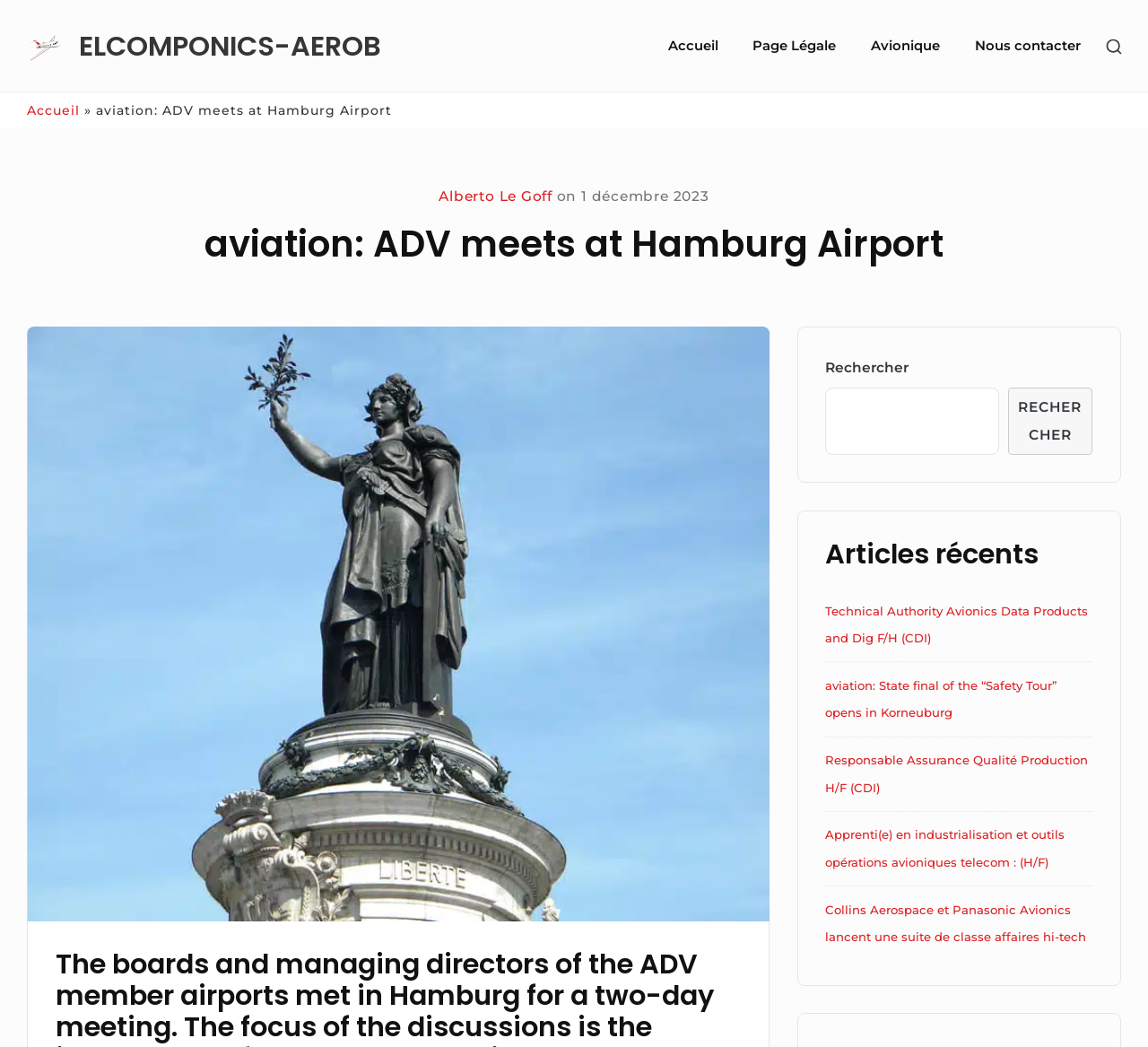Identify the bounding box coordinates of the element that should be clicked to fulfill this task: "Go to the 'Home' page". The coordinates should be provided as four float numbers between 0 and 1, i.e., [left, top, right, bottom].

None